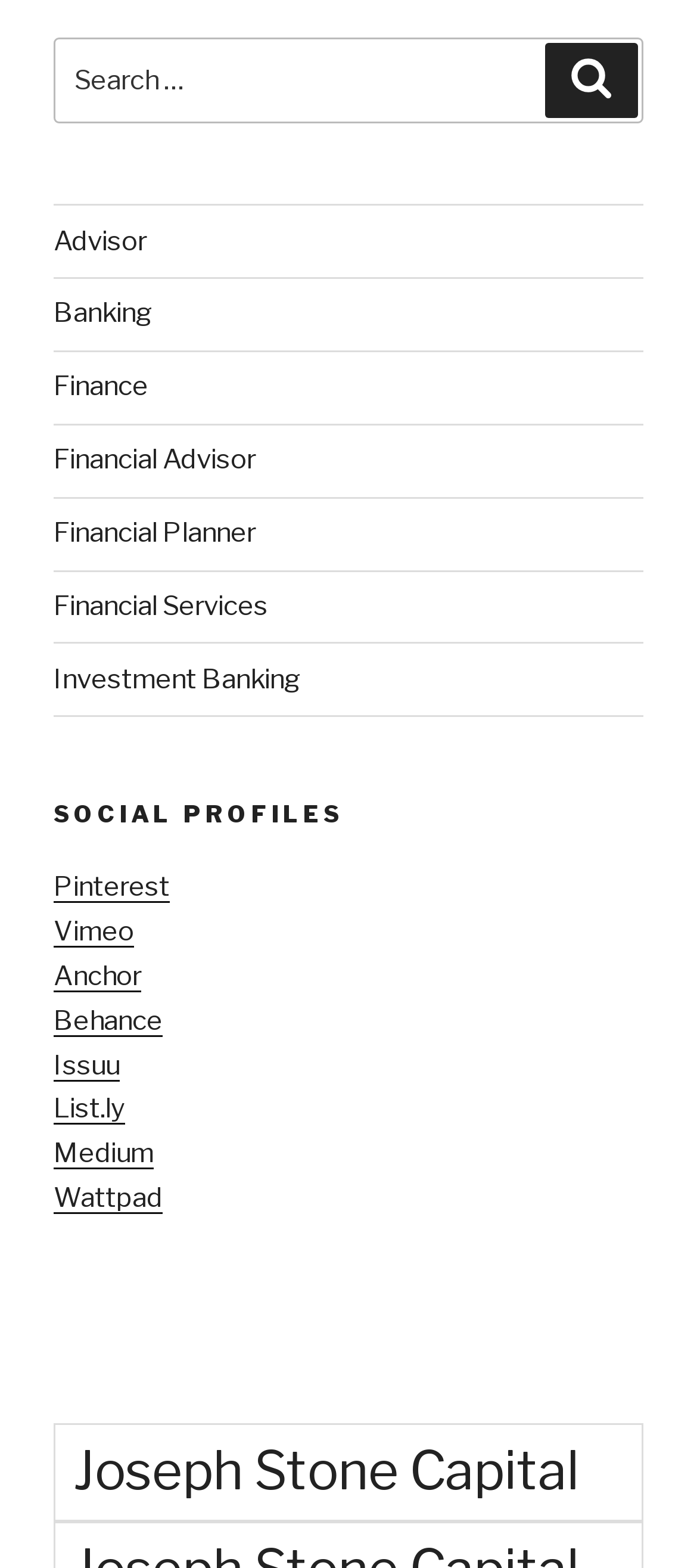How many social media profiles are listed?
We need a detailed and exhaustive answer to the question. Please elaborate.

Under the heading 'SOCIAL PROFILES', there are 8 links to different social media platforms, including Pinterest, Vimeo, Anchor, Behance, Issuu, List.ly, Medium, and Wattpad.